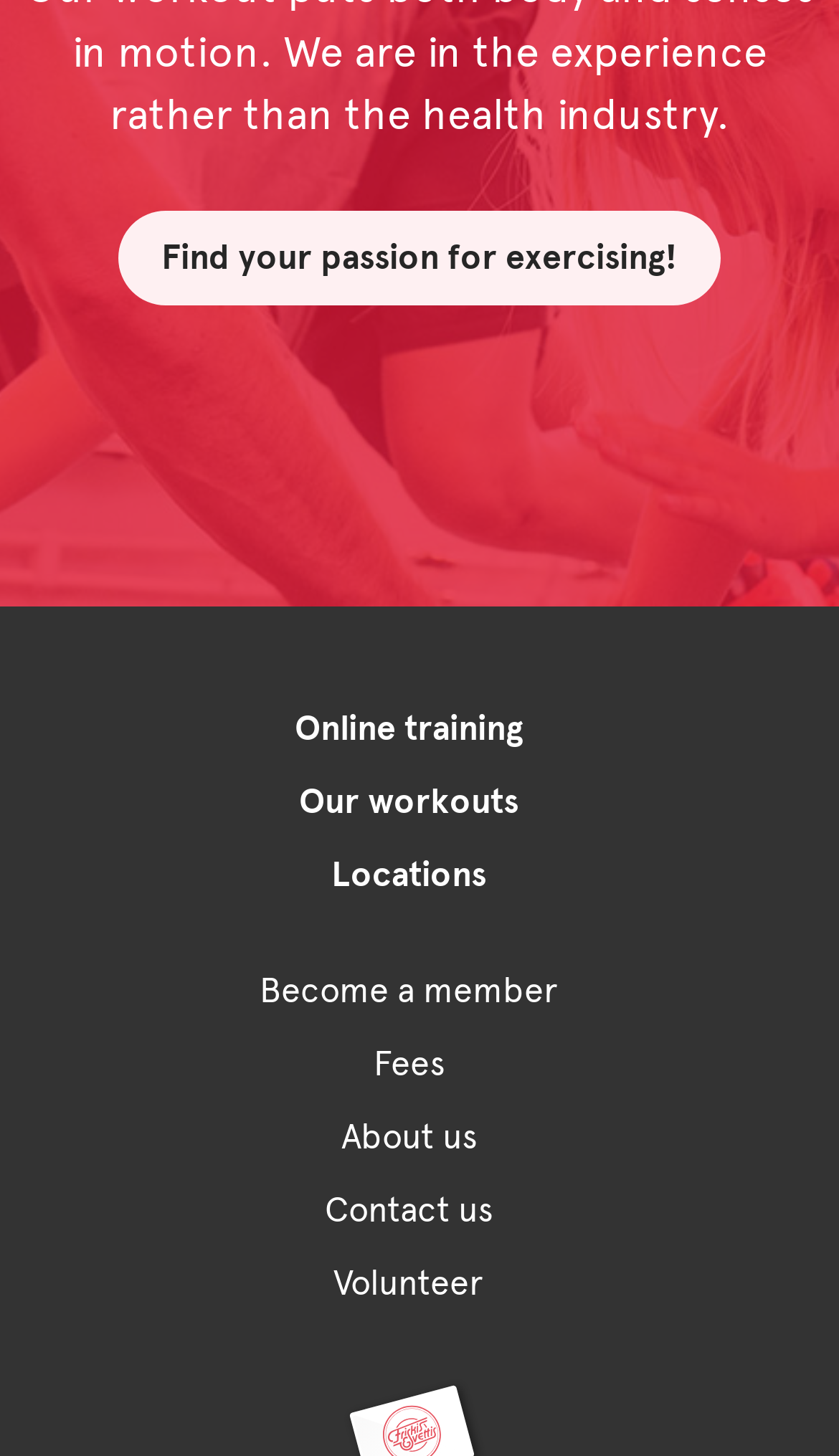Highlight the bounding box coordinates of the region I should click on to meet the following instruction: "Find your passion for exercising!".

[0.141, 0.145, 0.859, 0.21]